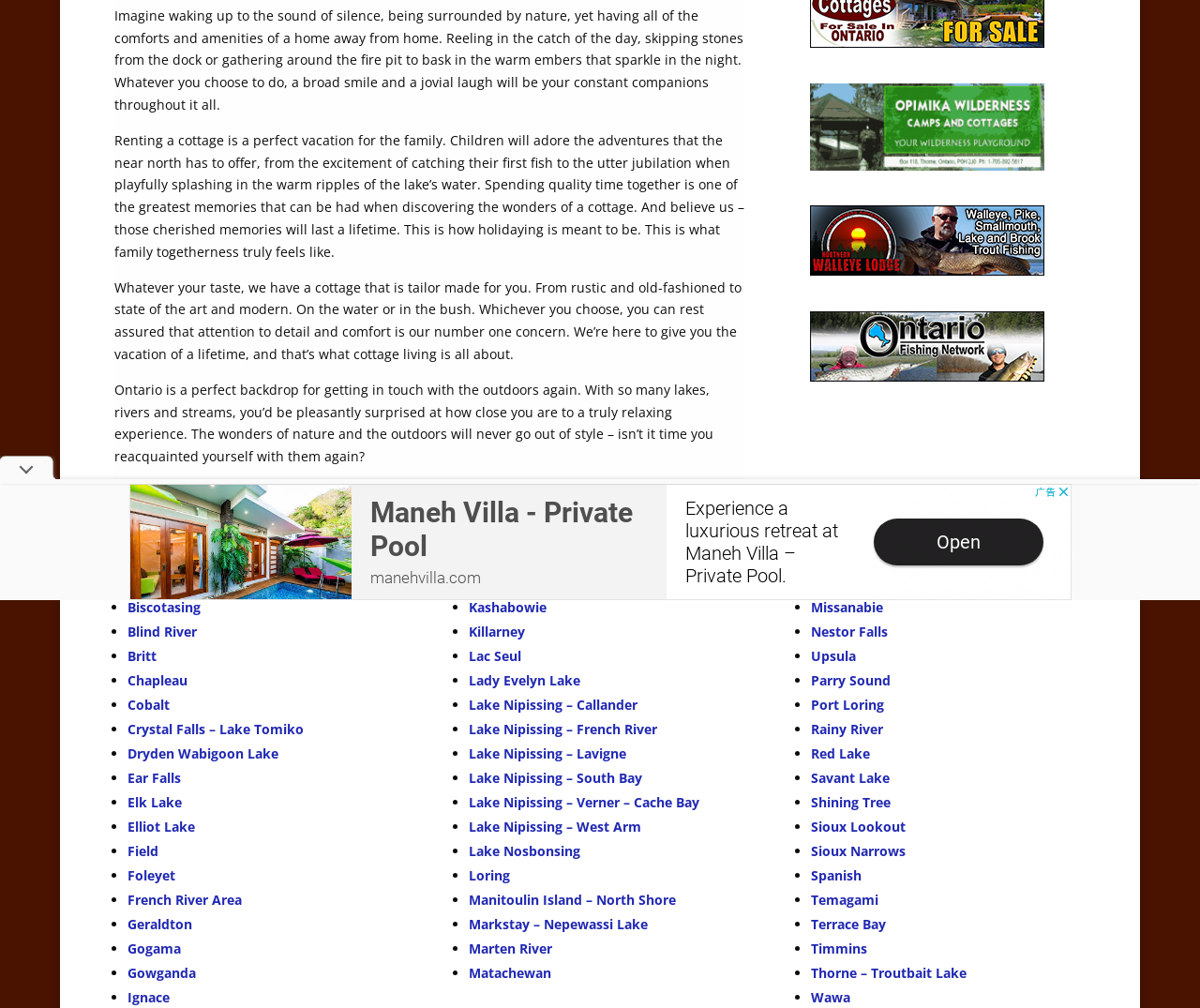Find the bounding box coordinates for the HTML element described as: "Dryden Wabigoon Lake". The coordinates should consist of four float values between 0 and 1, i.e., [left, top, right, bottom].

[0.106, 0.738, 0.232, 0.756]